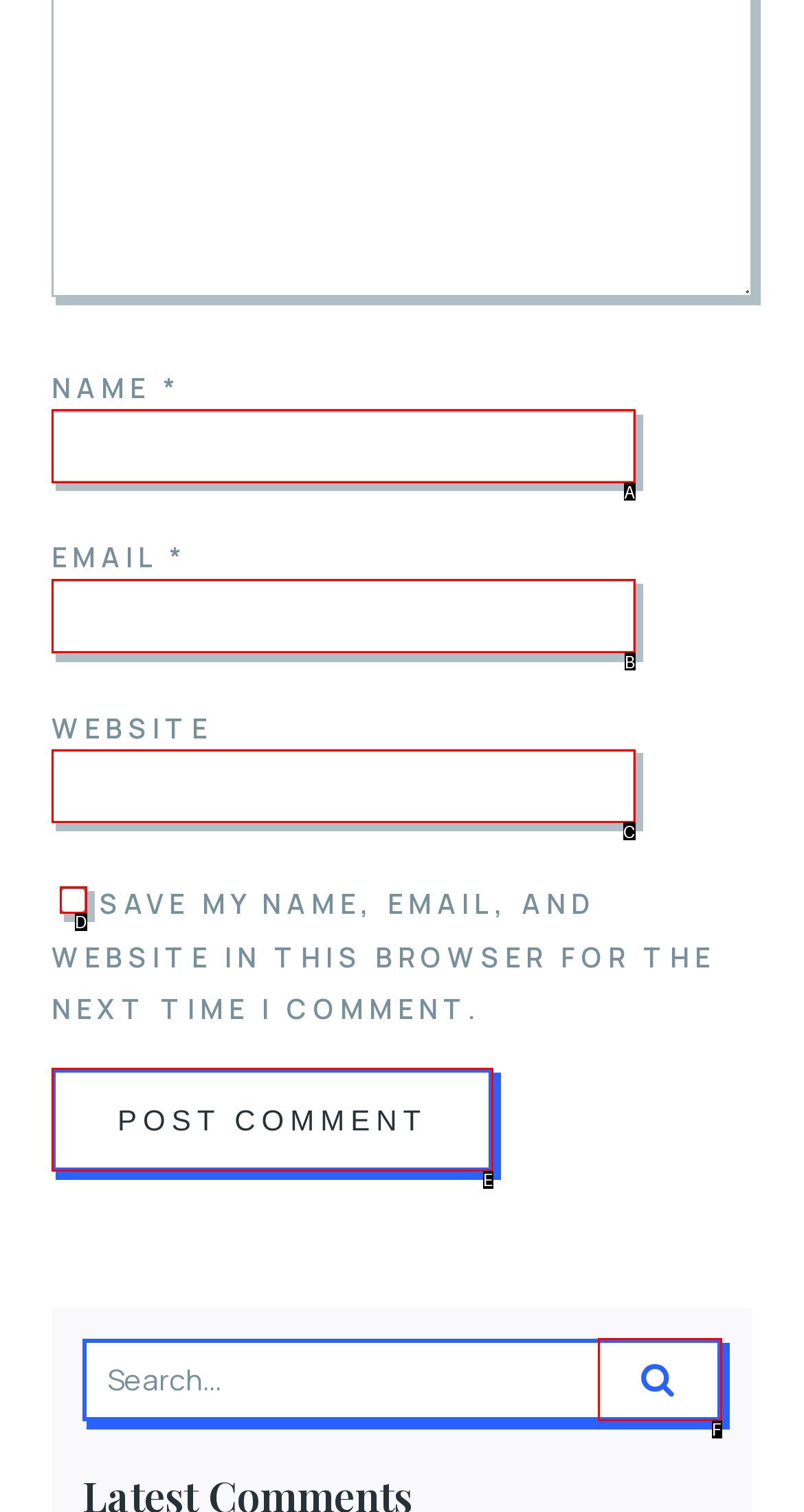Identify the letter that best matches this UI element description: parent_node: NAME * name="author"
Answer with the letter from the given options.

A